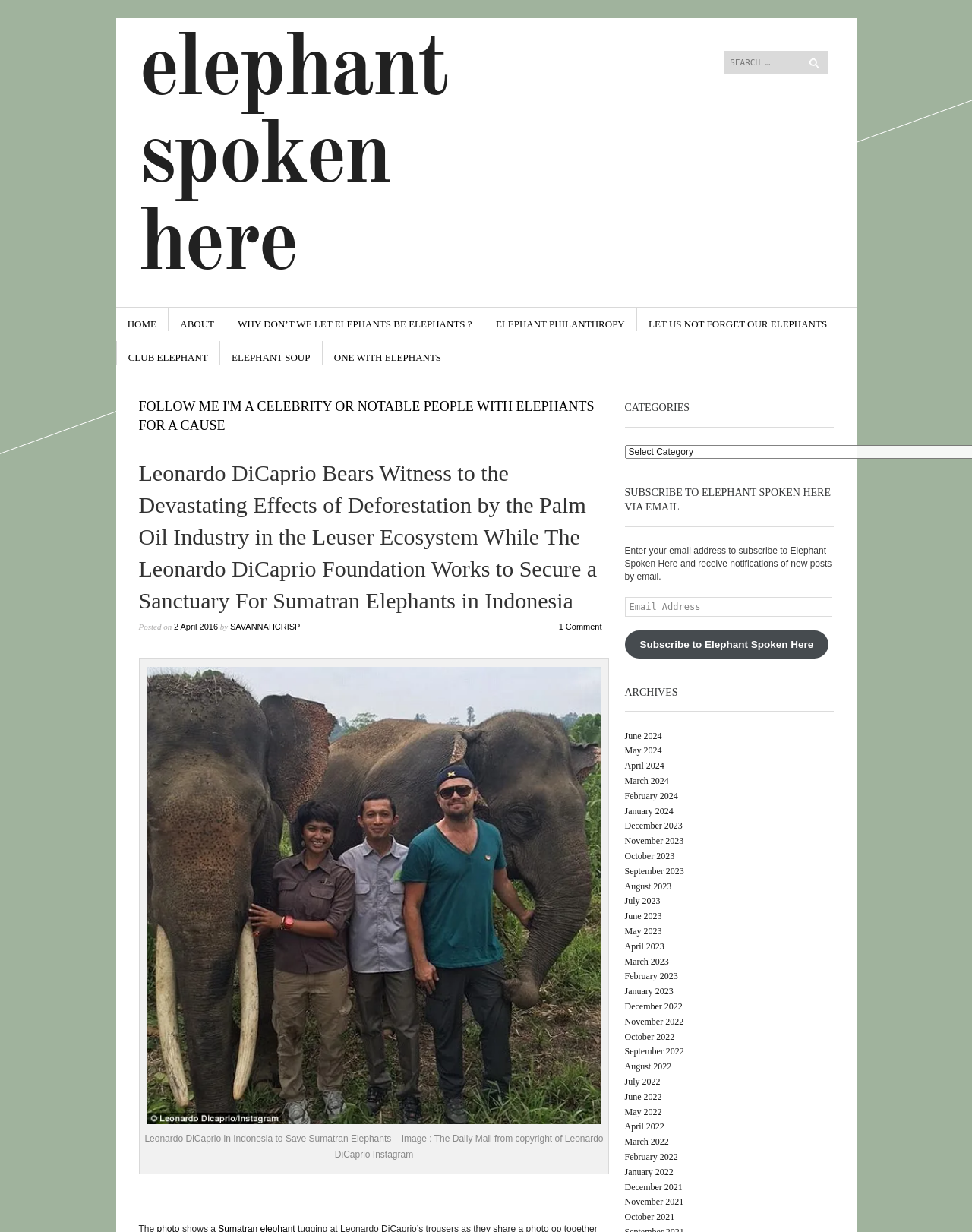What is the topic of the article?
Answer the question in as much detail as possible.

I found the answer by reading the heading of the article, which mentions 'Deforestation by the Palm Oil Industry in the Leuser Ecosystem' and also by seeing the image of Leonardo DiCaprio with an elephant, which suggests that the article is about Sumatran Elephants.